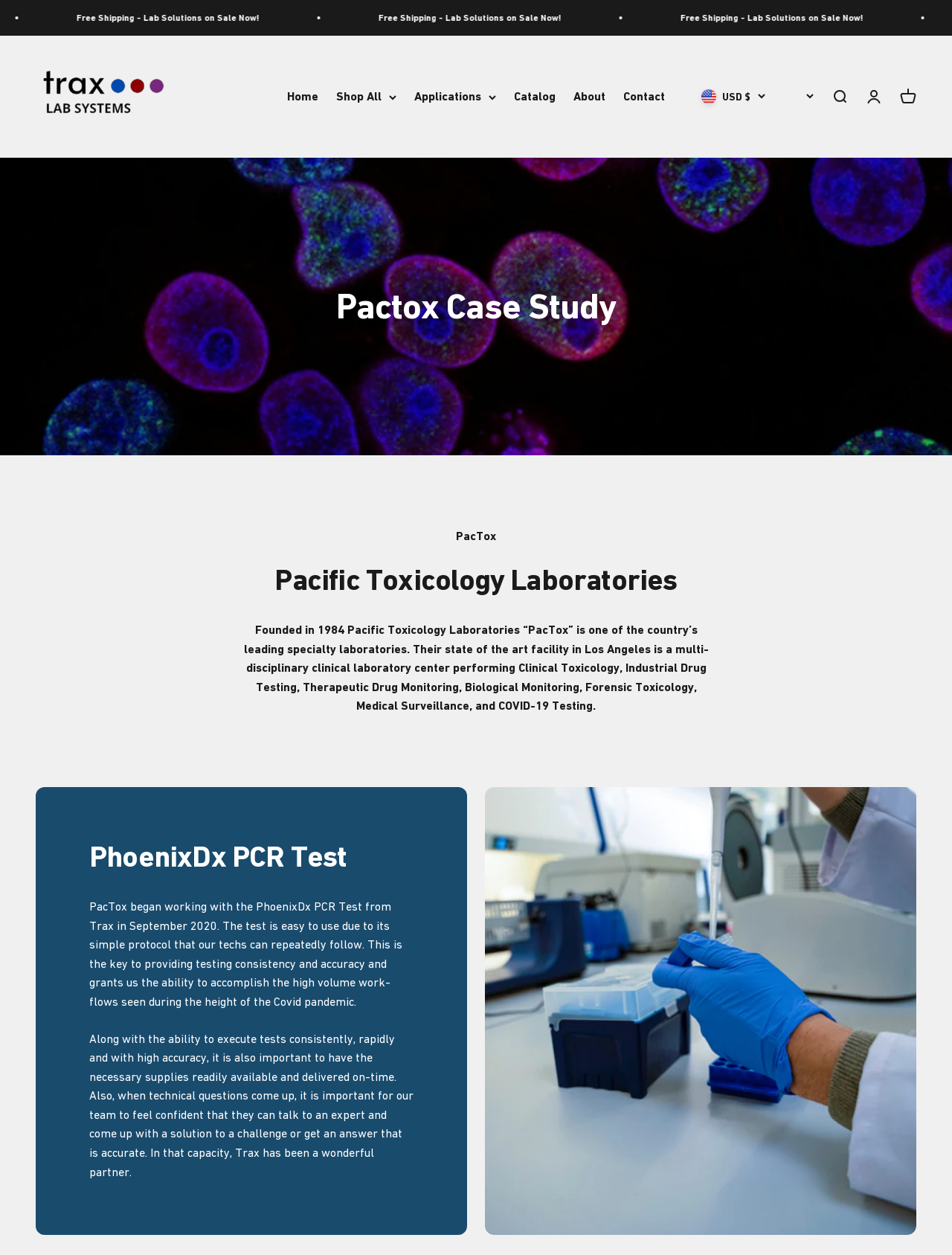Bounding box coordinates are specified in the format (top-left x, top-left y, bottom-right x, bottom-right y). All values are floating point numbers bounded between 0 and 1. Please provide the bounding box coordinate of the region this sentence describes: 검색 열기

[0.873, 0.071, 0.891, 0.084]